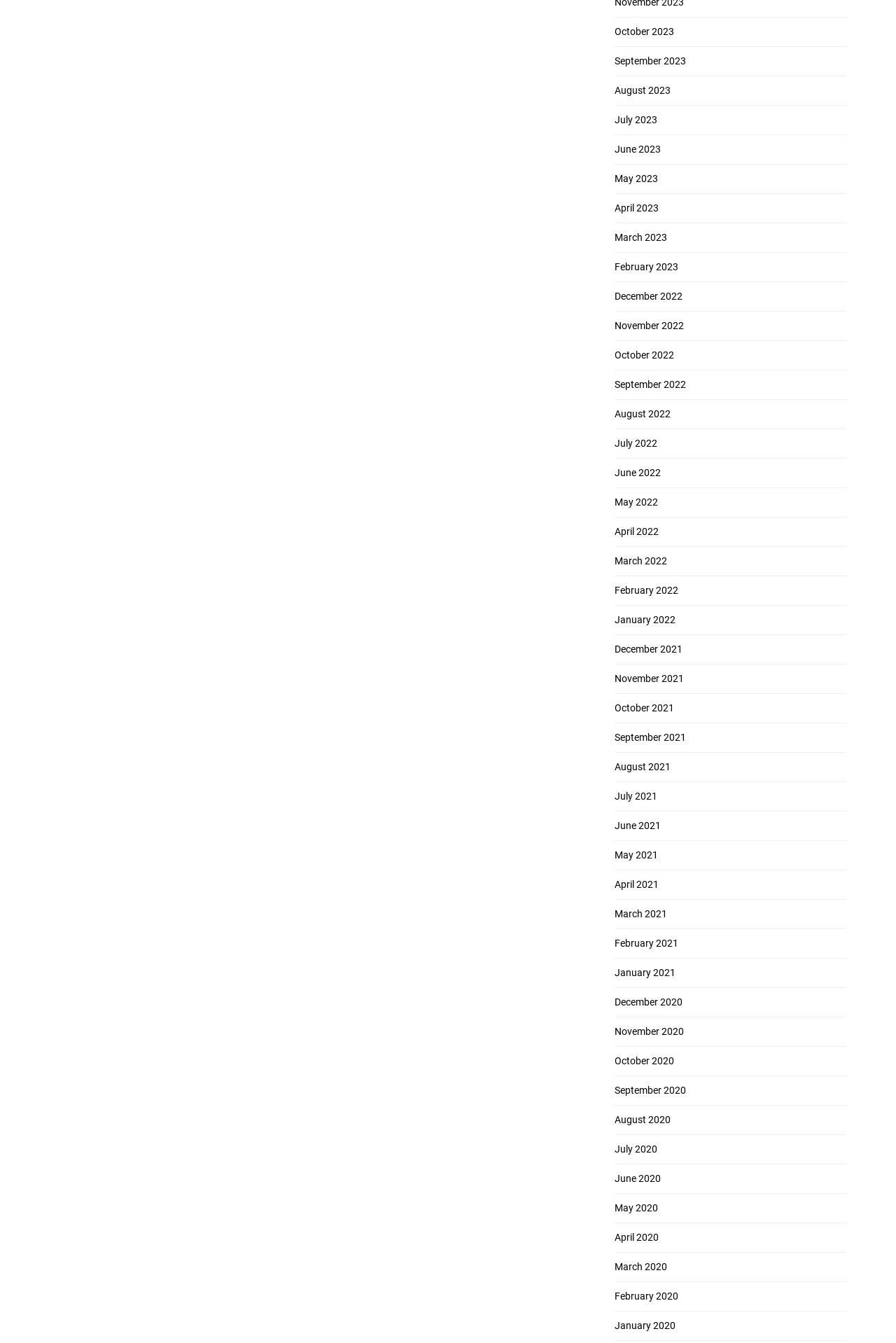What is the earliest month listed?
Please provide a comprehensive and detailed answer to the question.

By examining the list of links, I found that the earliest month listed is January 2020, which is located at the bottom of the list.